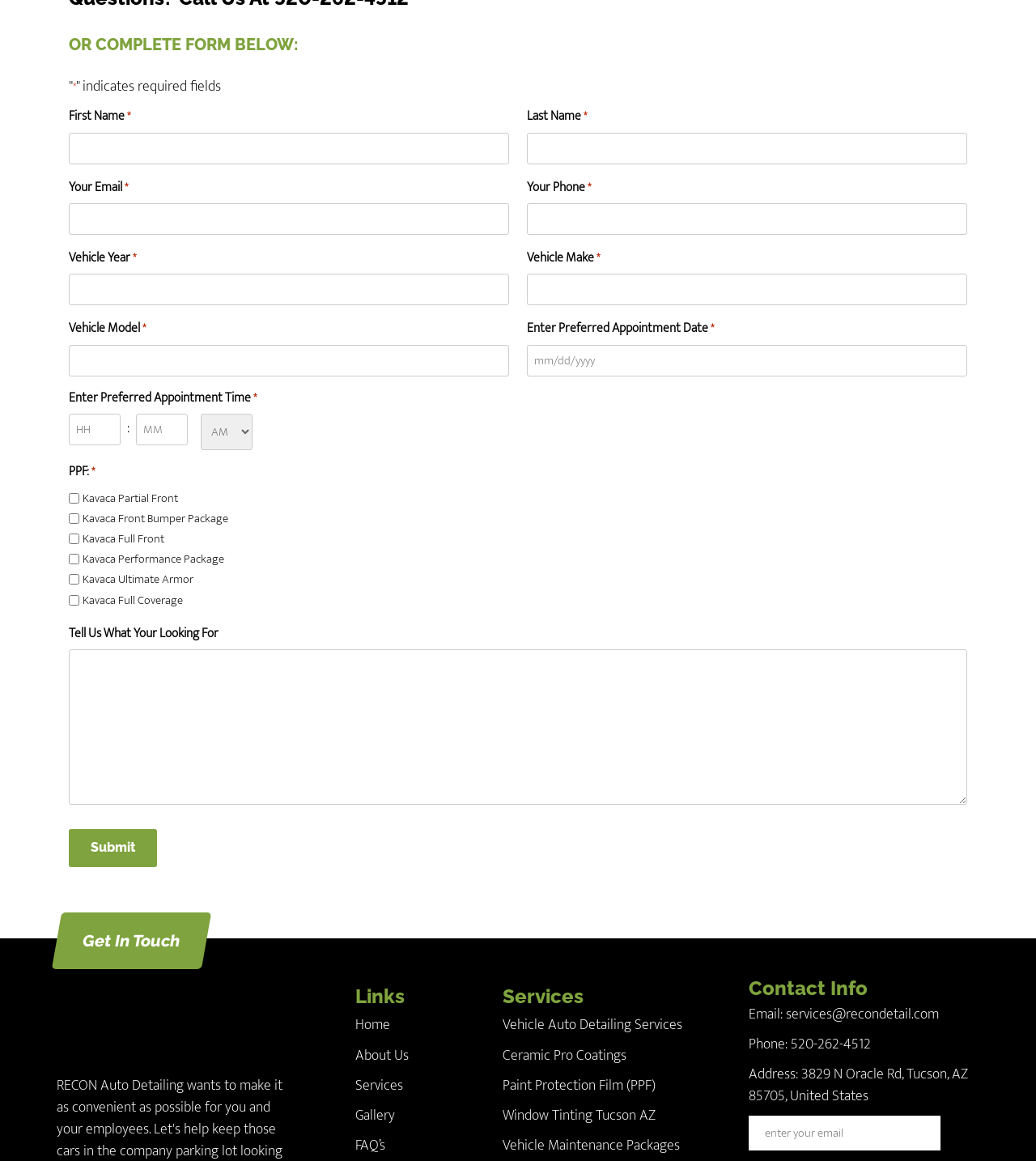Find and provide the bounding box coordinates for the UI element described here: "parent_node: Minutes name="input_19[]" placeholder="MM"". The coordinates should be given as four float numbers between 0 and 1: [left, top, right, bottom].

[0.131, 0.372, 0.181, 0.399]